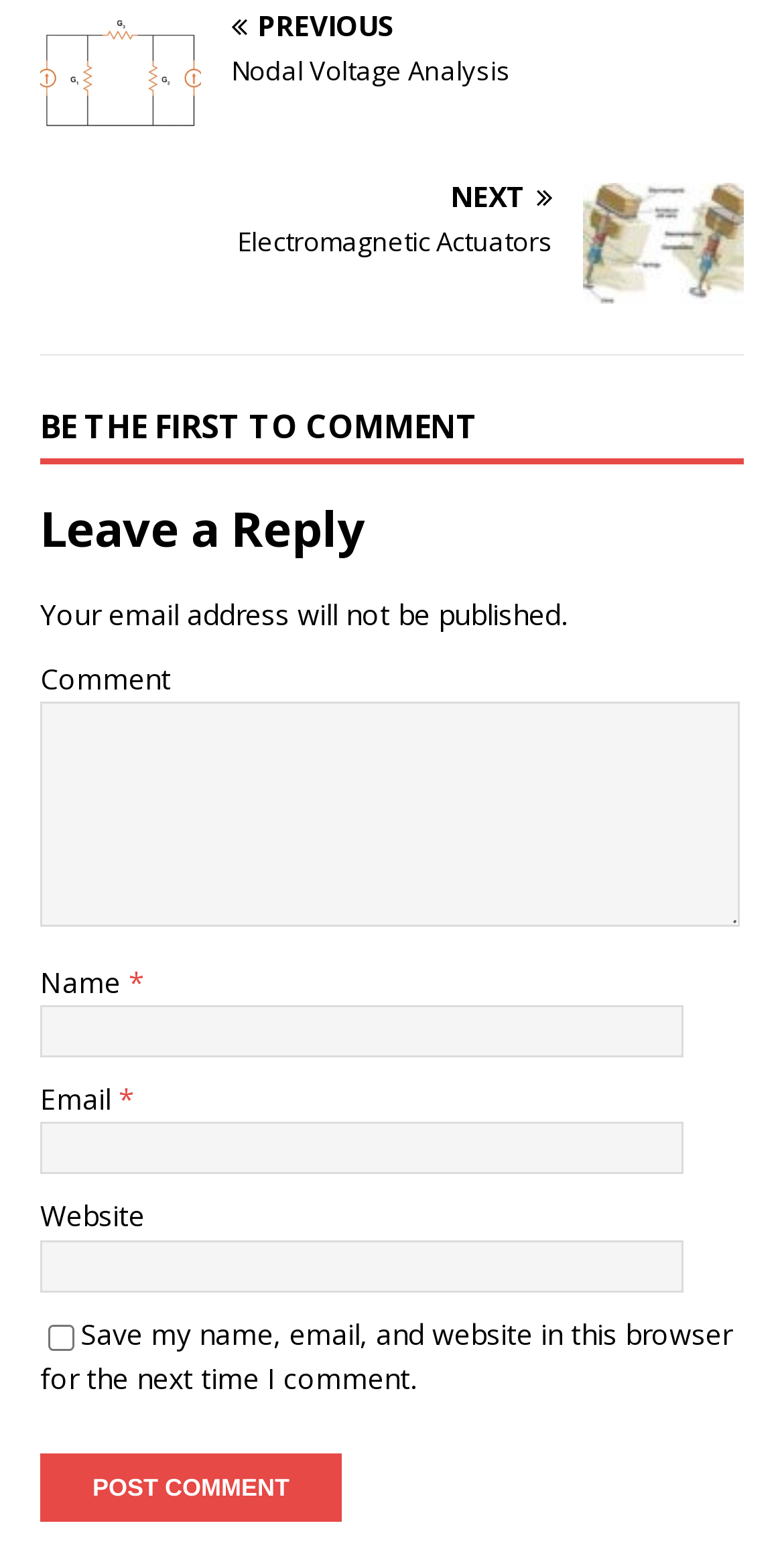Pinpoint the bounding box coordinates of the clickable area necessary to execute the following instruction: "Check the save my information checkbox". The coordinates should be given as four float numbers between 0 and 1, namely [left, top, right, bottom].

[0.062, 0.846, 0.095, 0.863]